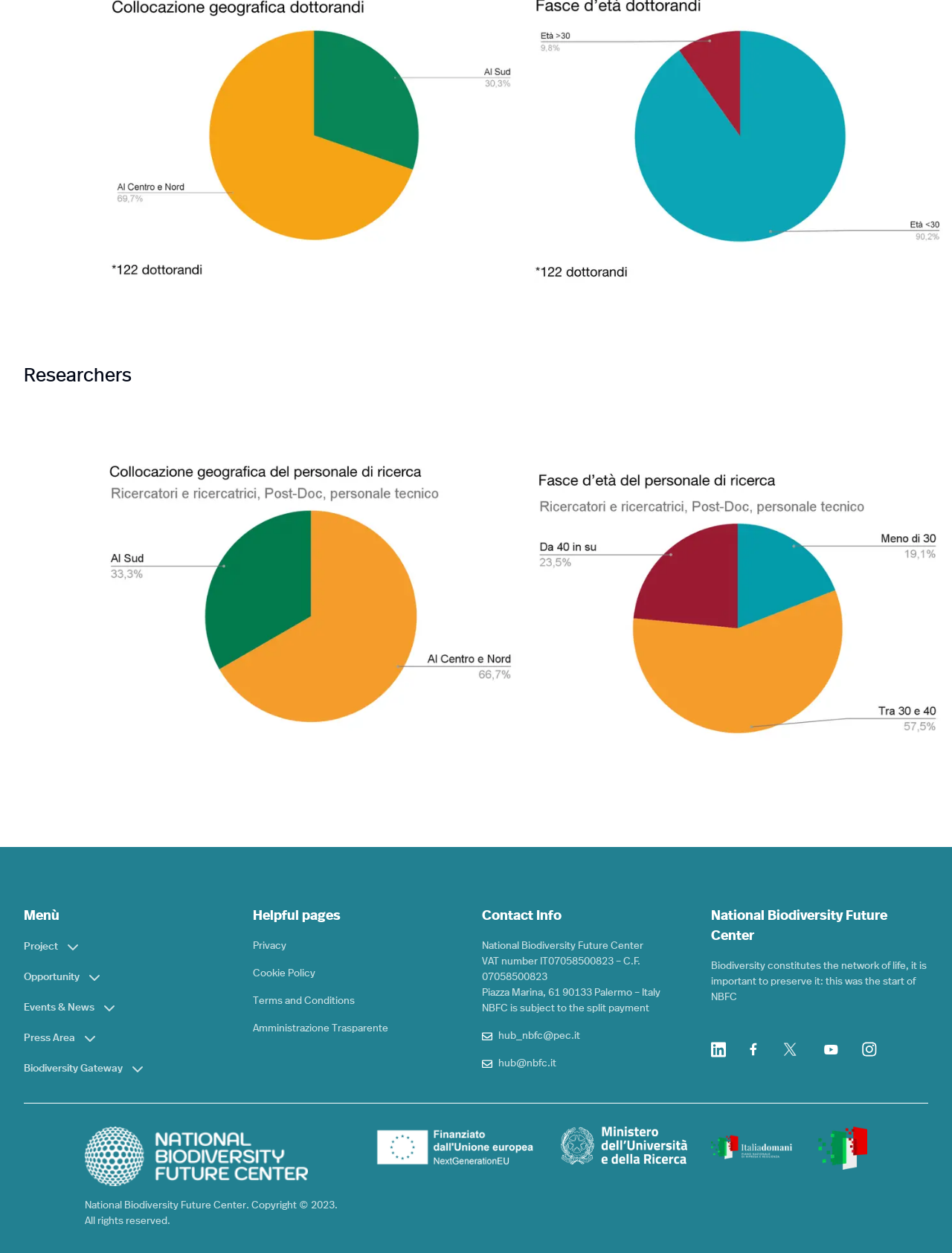Determine the bounding box coordinates of the clickable element to complete this instruction: "Click the Project button". Provide the coordinates in the format of four float numbers between 0 and 1, [left, top, right, bottom].

[0.025, 0.749, 0.253, 0.763]